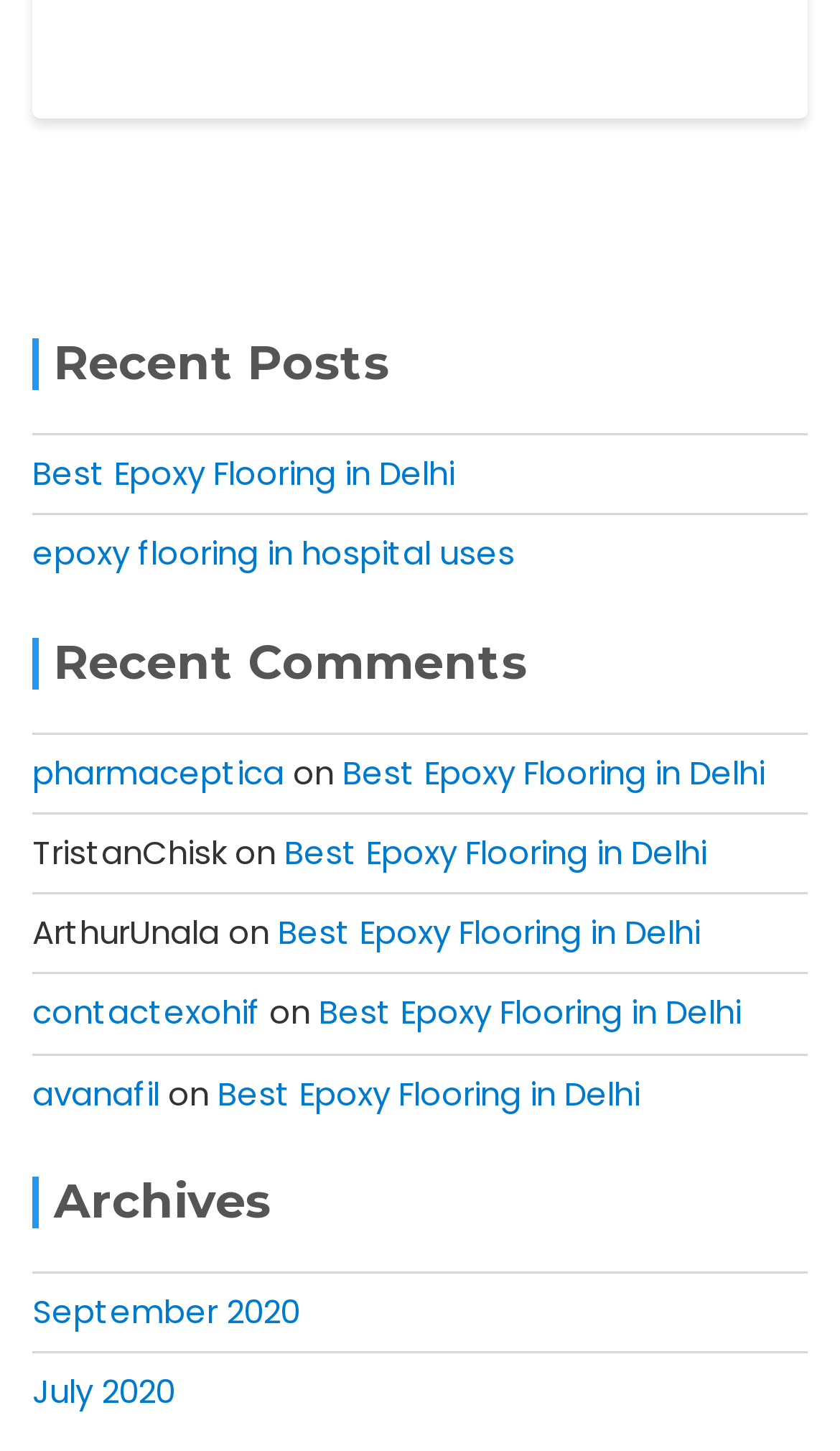What is the title of the first section?
Based on the visual content, answer with a single word or a brief phrase.

Recent Posts